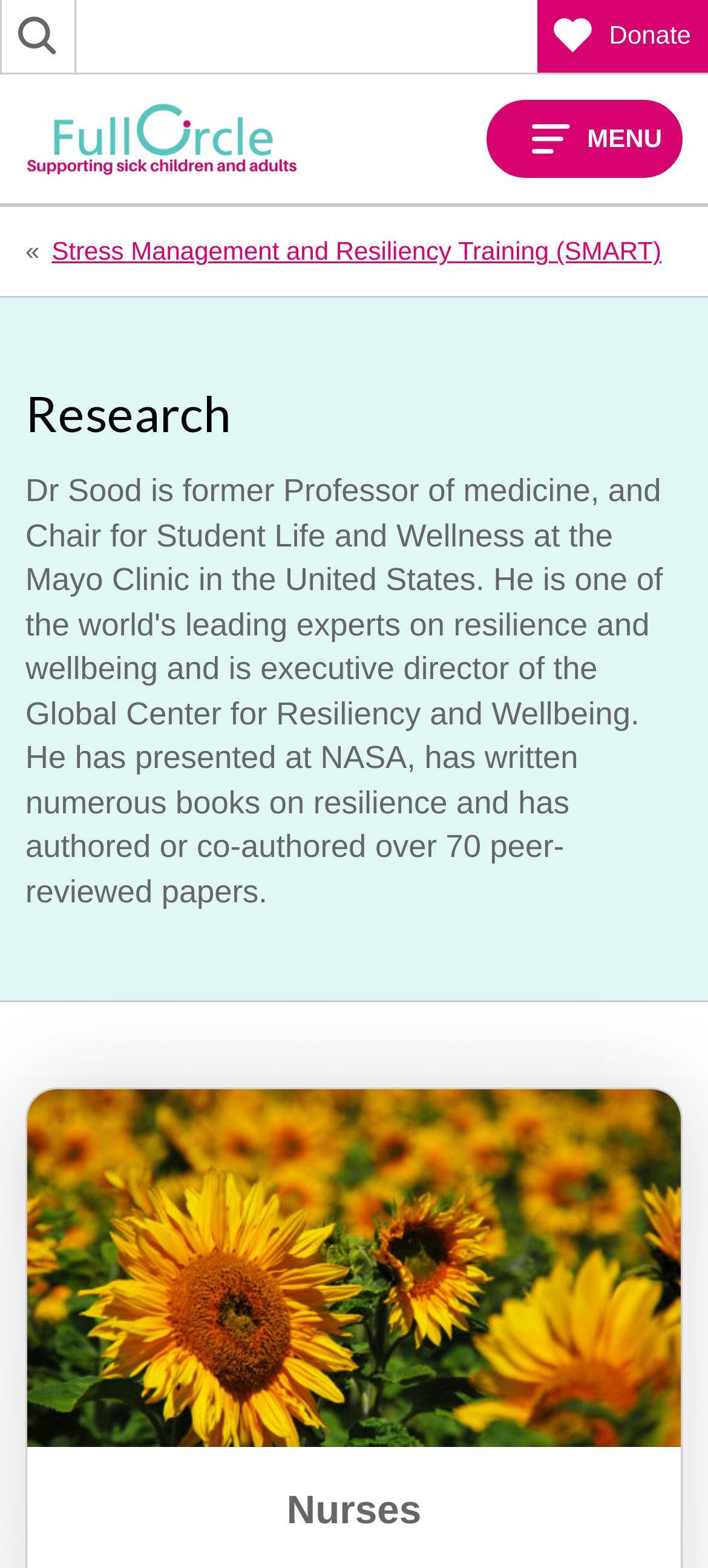Provide an in-depth caption for the elements present on the webpage.

The webpage is about Research at Full Circle Fund. At the top left corner, there is a search button. On the top right corner, there is a "Donate" link. Next to the search button, there is a link to the Full Circle Fund homepage, accompanied by an image of the organization's logo.

Below the top navigation bar, there is a breadcrumb navigation menu that shows the current page's location in the website's hierarchy. The breadcrumb menu starts with a "«" symbol, followed by a link to the "Stress Management and Resiliency Training (SMART)" page.

Further down, there is a prominent heading that reads "Research". Below this heading, there is no content described in the accessibility tree, but at the very bottom of the page, there is a static text that reads "Nurses".